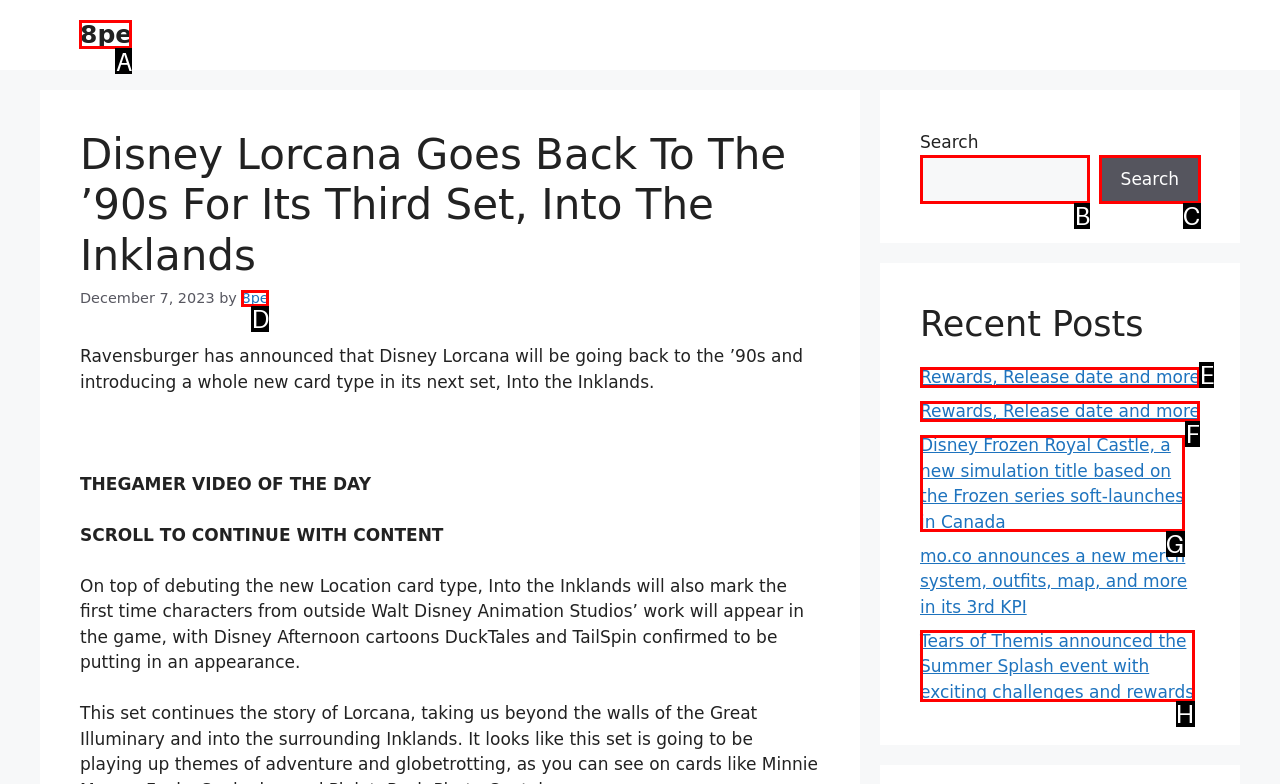Identify the appropriate choice to fulfill this task: Visit the homepage of 8pe
Respond with the letter corresponding to the correct option.

A